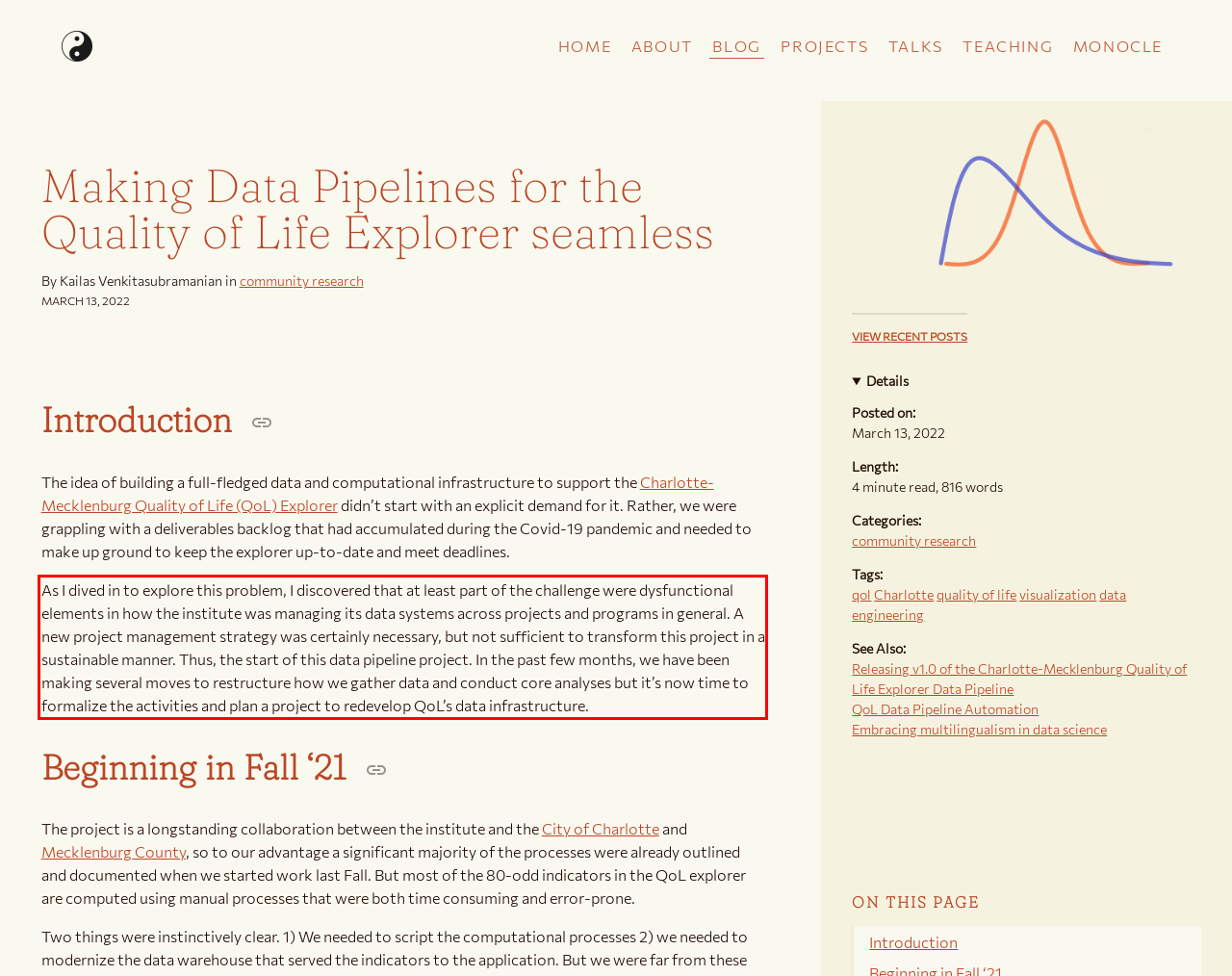Please recognize and transcribe the text located inside the red bounding box in the webpage image.

As I dived in to explore this problem, I discovered that at least part of the challenge were dysfunctional elements in how the institute was managing its data systems across projects and programs in general. A new project management strategy was certainly necessary, but not sufficient to transform this project in a sustainable manner. Thus, the start of this data pipeline project. In the past few months, we have been making several moves to restructure how we gather data and conduct core analyses but it’s now time to formalize the activities and plan a project to redevelop QoL’s data infrastructure.